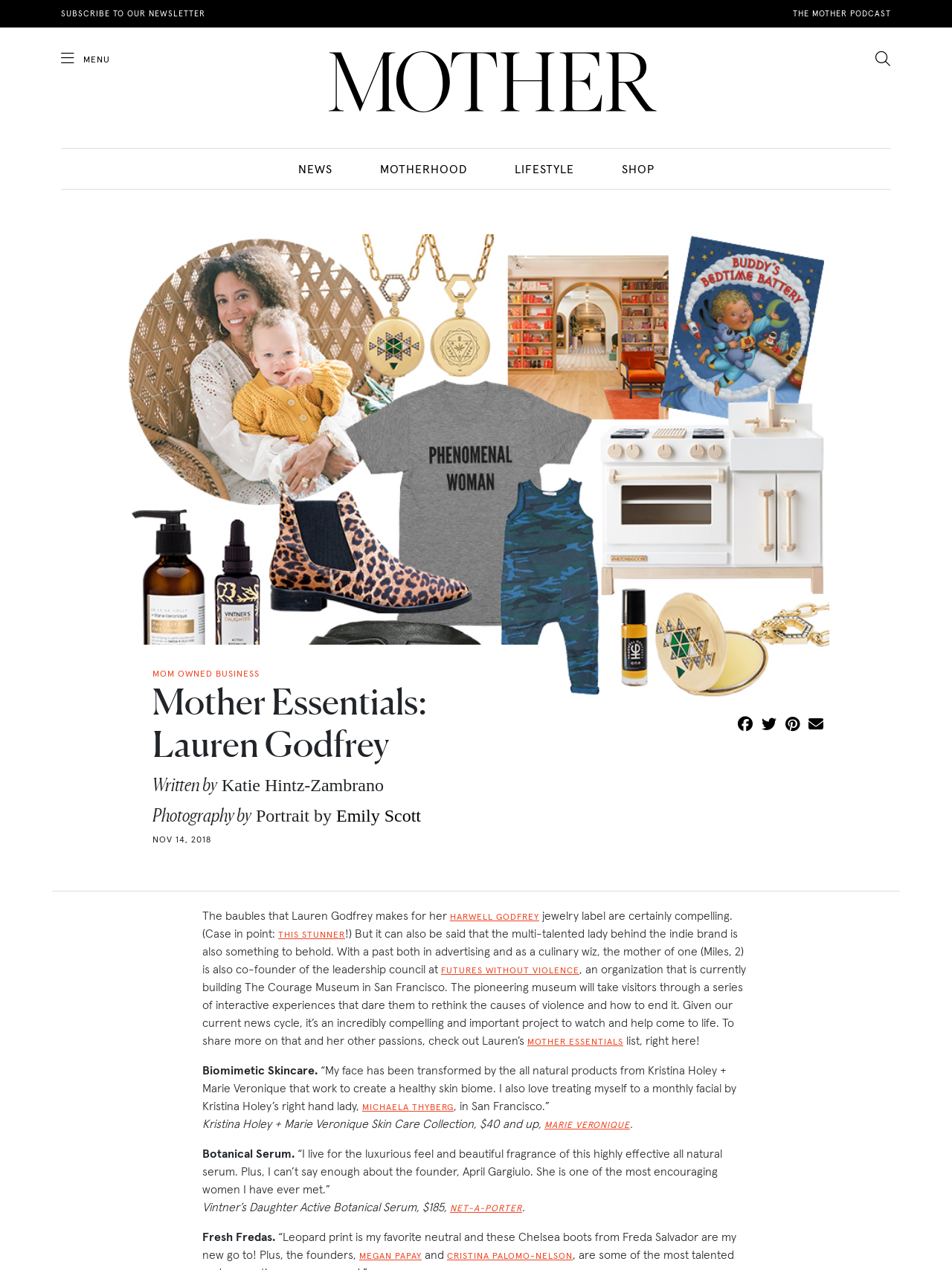Specify the bounding box coordinates for the region that must be clicked to perform the given instruction: "Explore Motherhood content".

[0.399, 0.127, 0.49, 0.138]